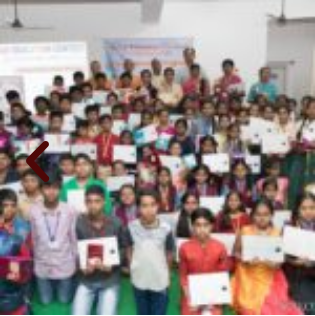Elaborate on the elements present in the image.

The image captures a vibrant gathering of participants, likely students, proudly holding certificates or recognition awards. They are arranged in a group format within an indoor setting, displaying a mix of traditional and modern attire. The atmosphere is joyous and celebratory, reflecting a significant achievement or conclusion of an event, possibly an educational or cultural program. Banners are visible in the background, indicating a formal gathering, alongside cheerful expressions from the attendees. Overall, the picture encapsulates a moment of pride and accomplishment within a community event.